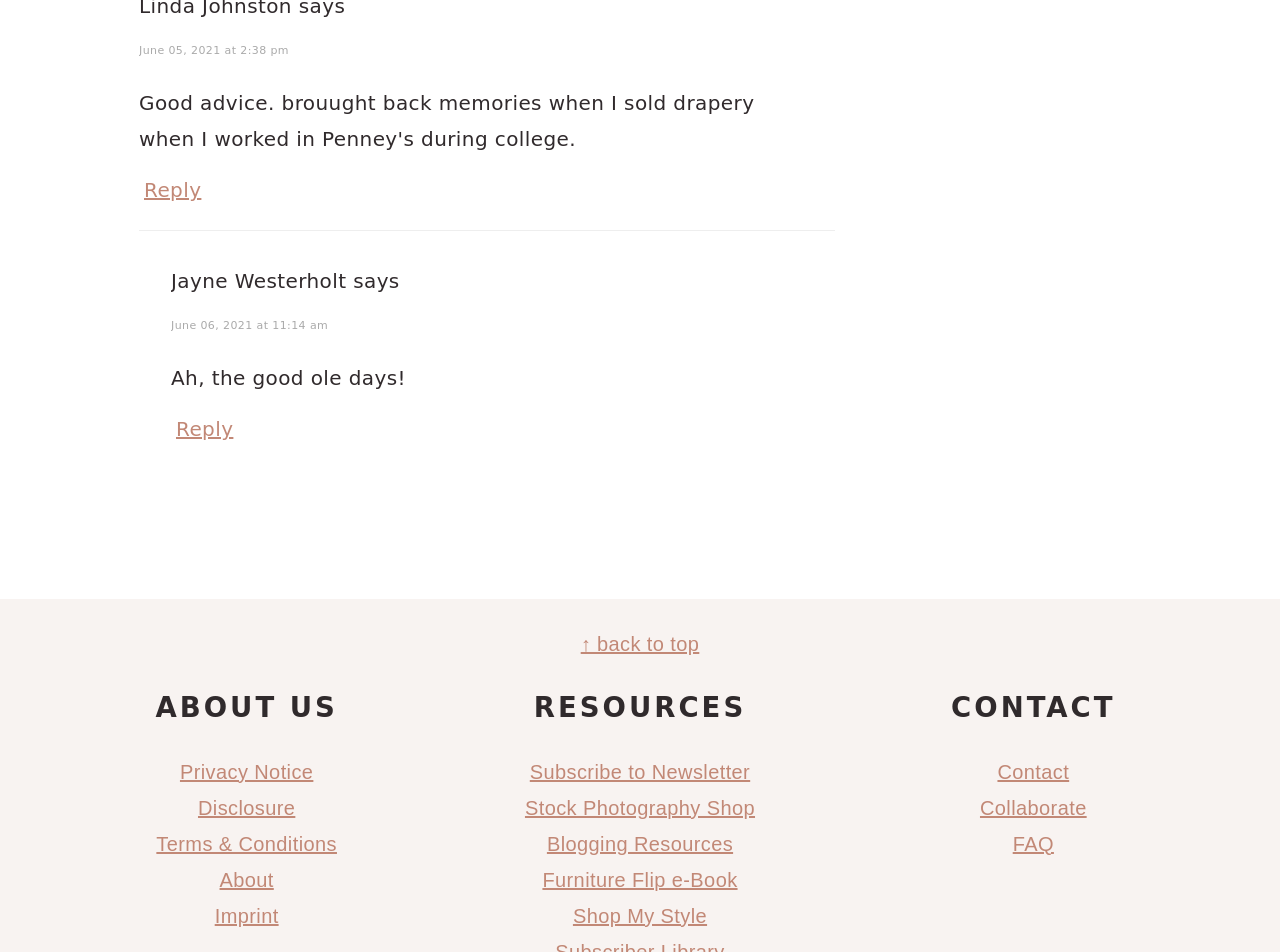What is the name of the person who made the second comment?
Answer briefly with a single word or phrase based on the image.

Jayne Westerholt